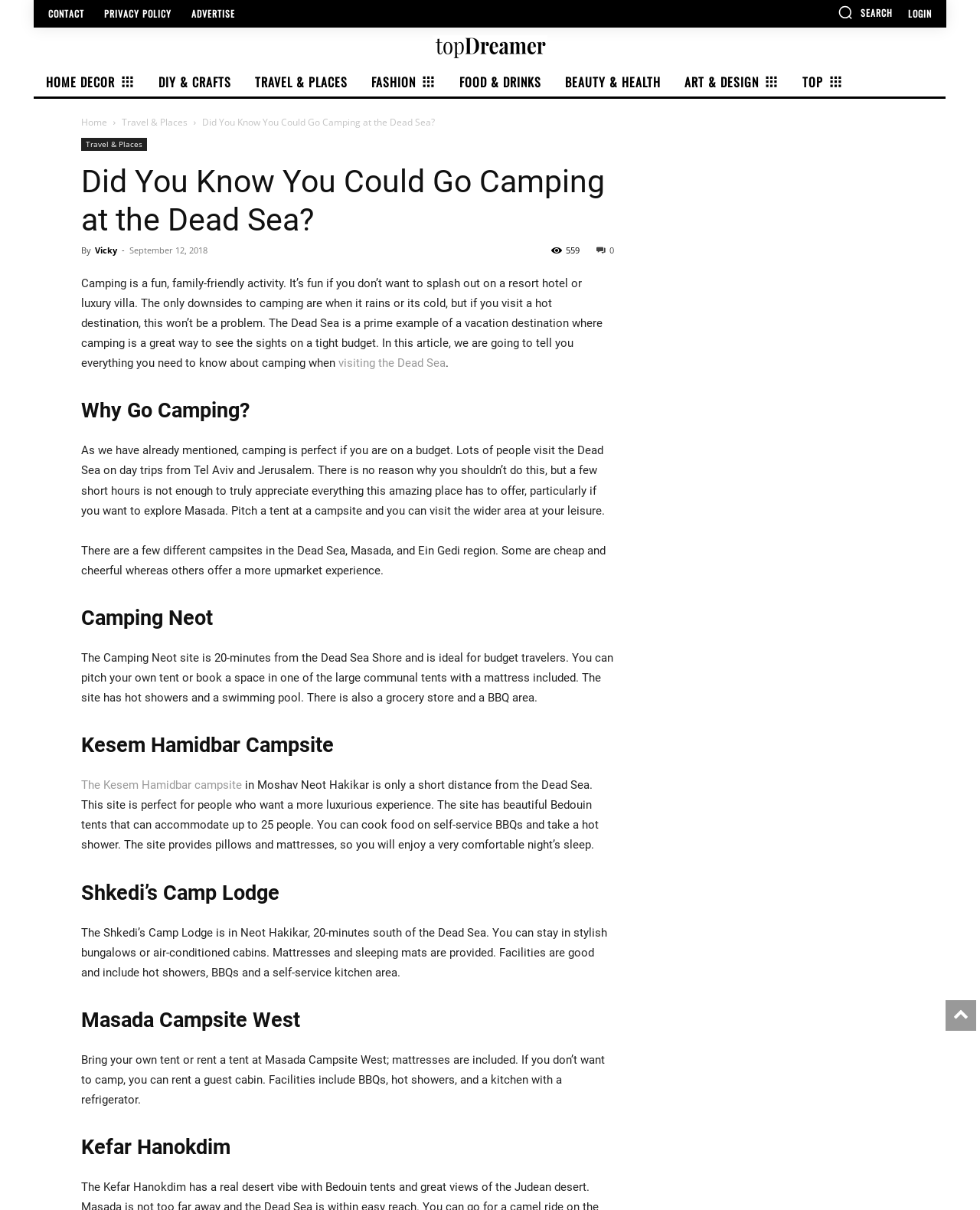Determine the bounding box coordinates for the region that must be clicked to execute the following instruction: "Read the article about 'TRAVEL & PLACES'".

[0.248, 0.055, 0.362, 0.08]